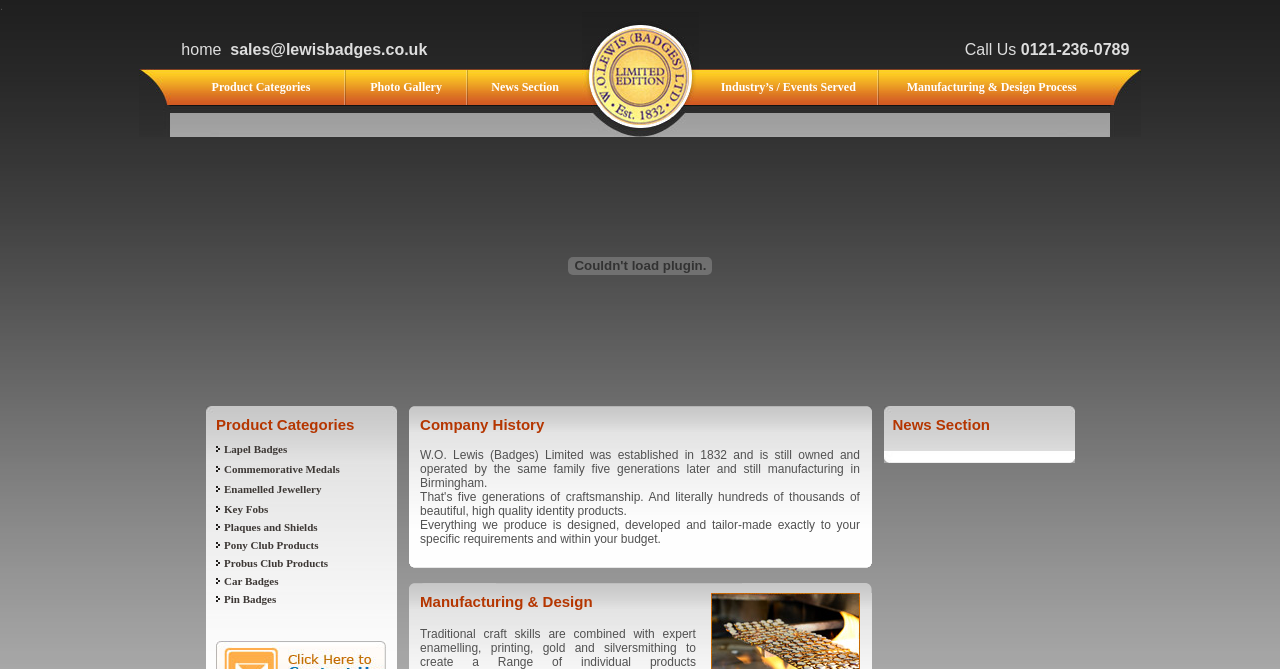Give a detailed overview of the webpage's appearance and contents.

The webpage is divided into two main sections. The top section contains a navigation menu with several links, including "home", "Product Categories", "Photo Gallery", "News Section", and "Lewis Badges". There is also a call-to-action button "Call Us 0121-236-0789" and a brief description of the company's services, including "Industry’s / Events Served Manufacturing & Design Process".

Below the navigation menu, there is a large image that spans the entire width of the page. The image is likely a banner or a hero image that showcases the company's products or services.

The navigation menu is organized into three columns. The first column contains the "home" link and the company's email address. The second column contains the links to "Product Categories", "Photo Gallery", and "News Section", each separated by a small icon. The third column contains the "Lewis Badges" link and the call-to-action button.

The "Product Categories", "Photo Gallery", and "News Section" links are grouped together, suggesting that they are related to the company's products or services. The "Industry’s / Events Served Manufacturing & Design Process" description is placed below the call-to-action button, providing more information about the company's services.

Overall, the webpage has a simple and clean design, with a focus on showcasing the company's products and services through a prominent navigation menu and a large banner image.